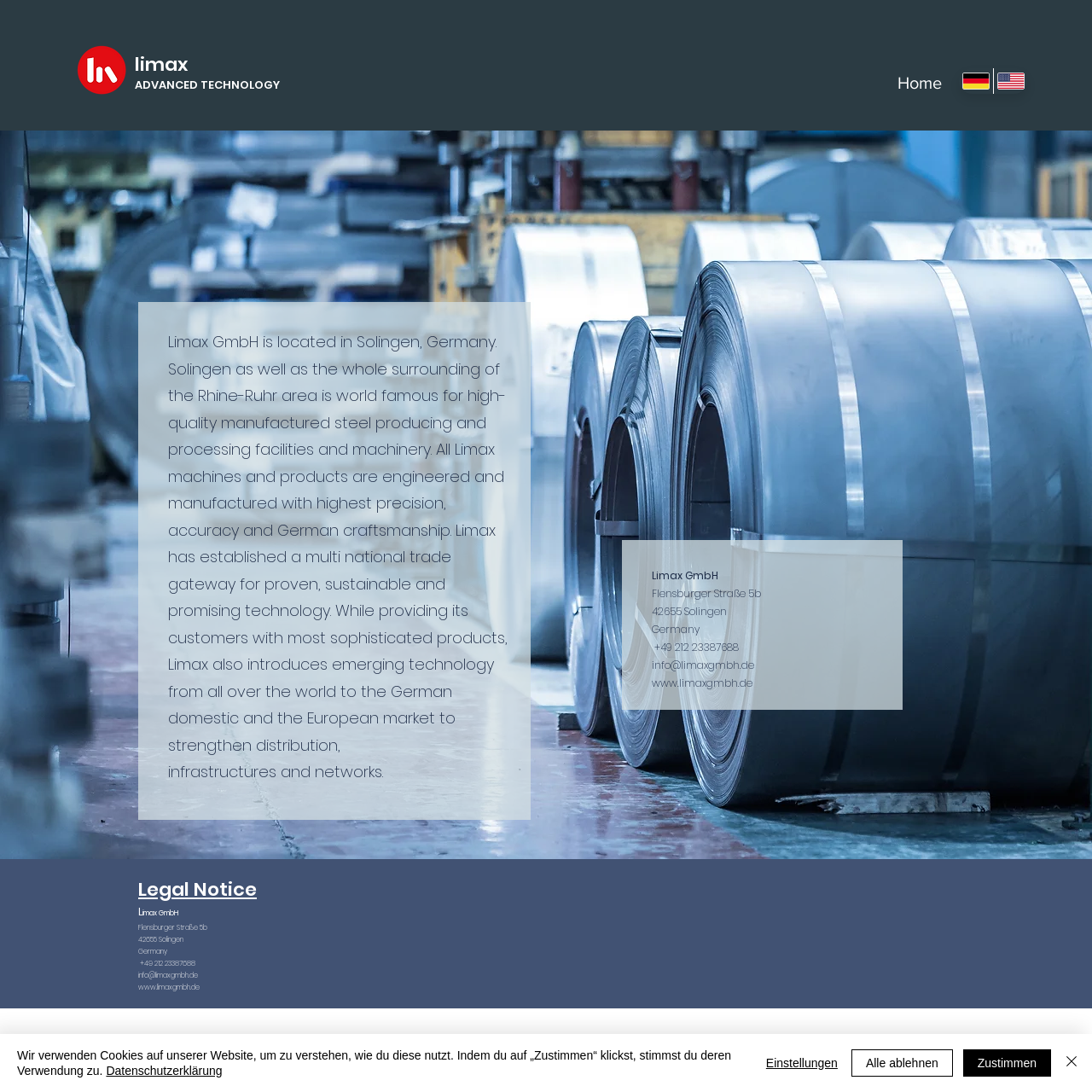Extract the bounding box coordinates for the HTML element that matches this description: "Alle ablehnen". The coordinates should be four float numbers between 0 and 1, i.e., [left, top, right, bottom].

[0.78, 0.961, 0.872, 0.986]